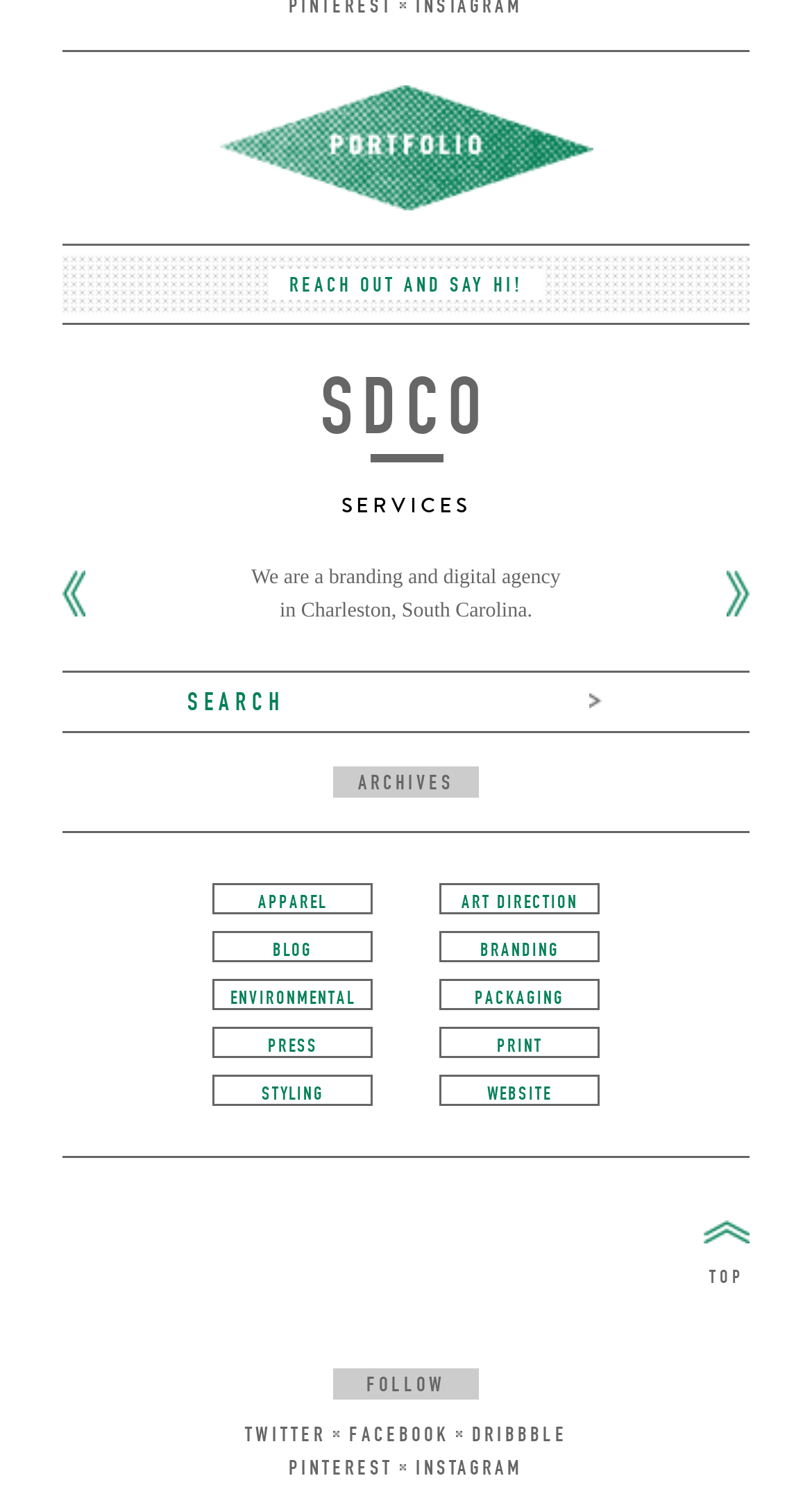Locate the bounding box coordinates of the area to click to fulfill this instruction: "Go to the previous page". The bounding box should be presented as four float numbers between 0 and 1, in the order [left, top, right, bottom].

[0.077, 0.382, 0.105, 0.412]